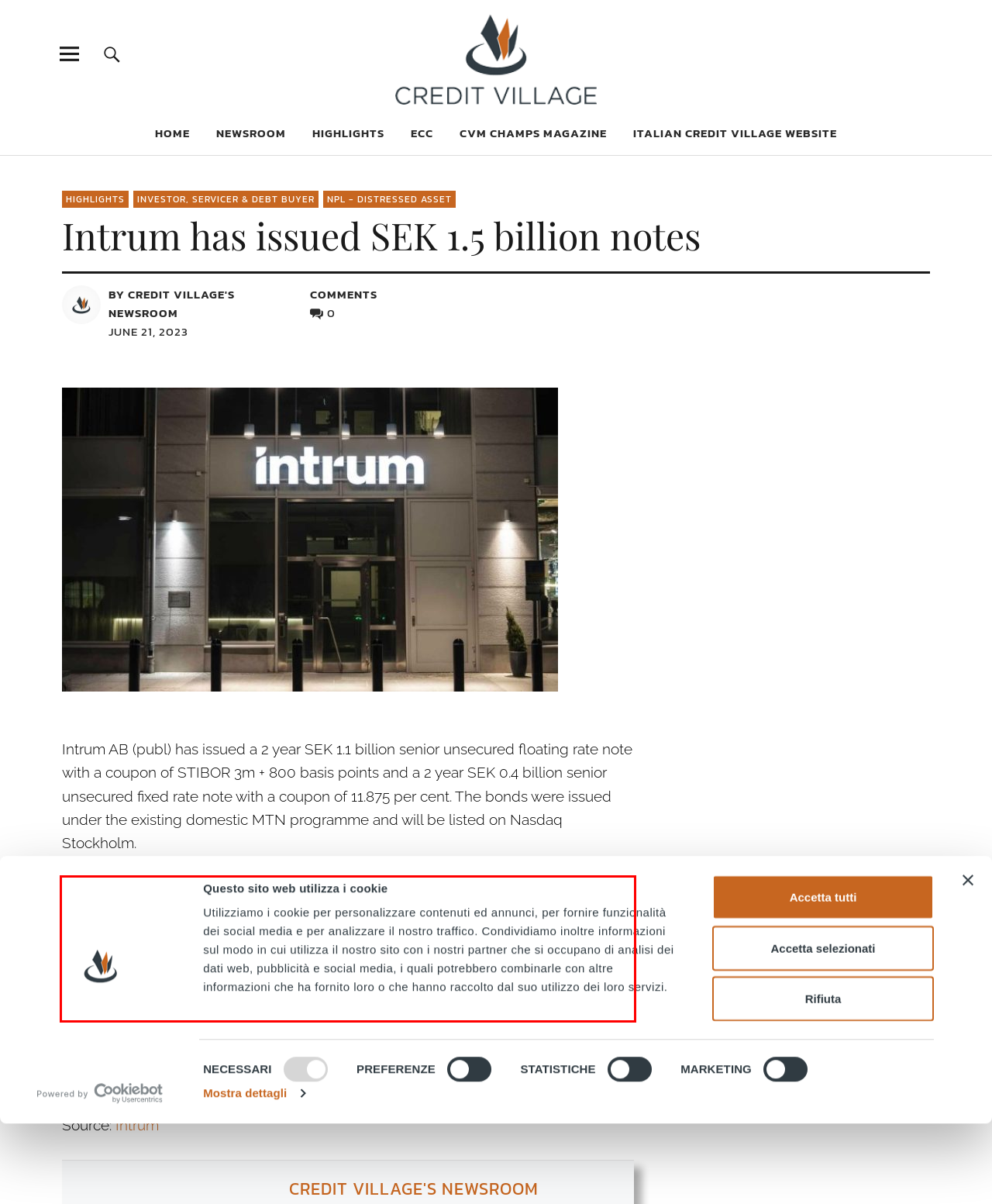Analyze the red bounding box in the provided webpage screenshot and generate the text content contained within.

“This refinancing builds on our funding franchise as well as our prudent approach towards managing our liabilities. We continuously explore opportunities to extend maturities, working with our investors to over time achieve the best possible pricing in the context of the prevailing market conditions. As a consequence, we have, over the last years, created a well termed out maturity profile with a competitive average pricing”, says Michael Ladurner, Chief Financial Officer of Intrum.